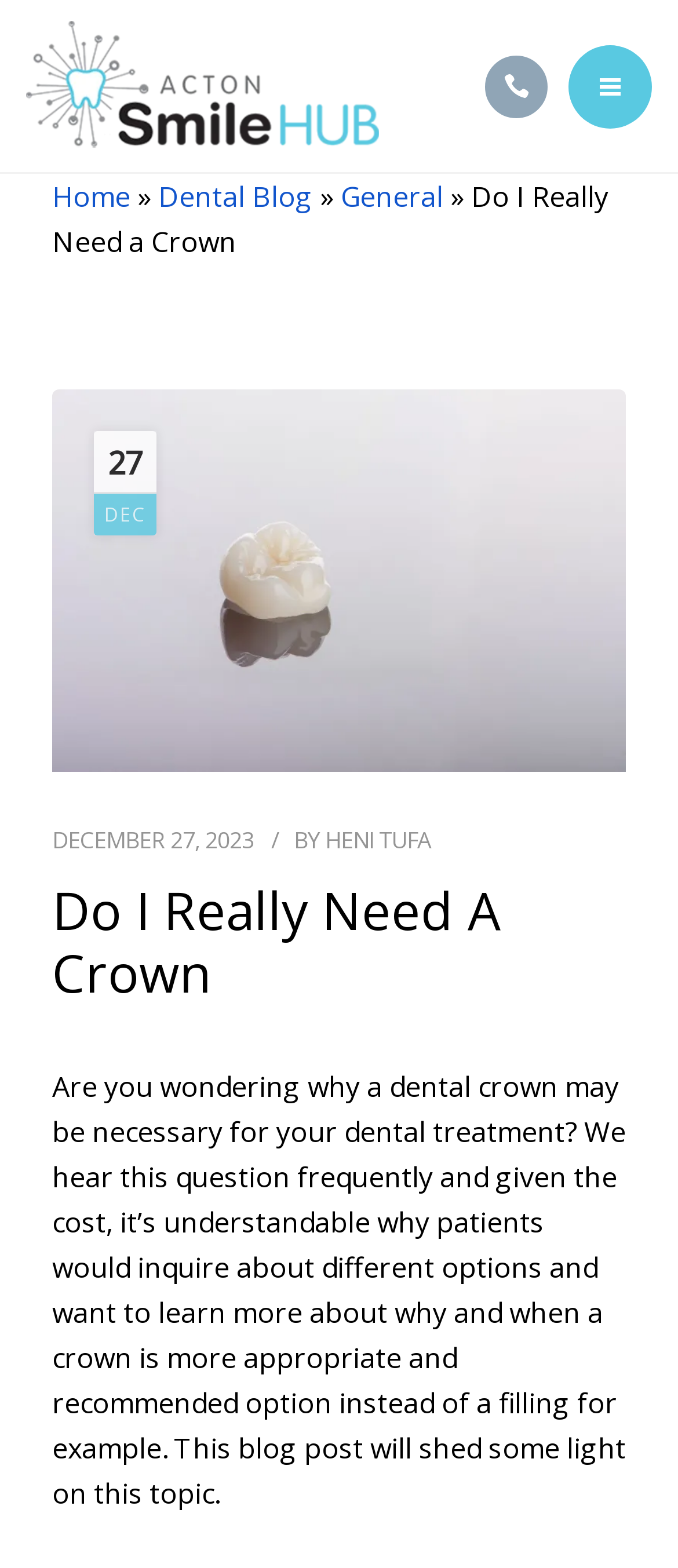Find the bounding box coordinates of the clickable area that will achieve the following instruction: "Search for a topic".

[0.0, 0.436, 1.0, 0.489]